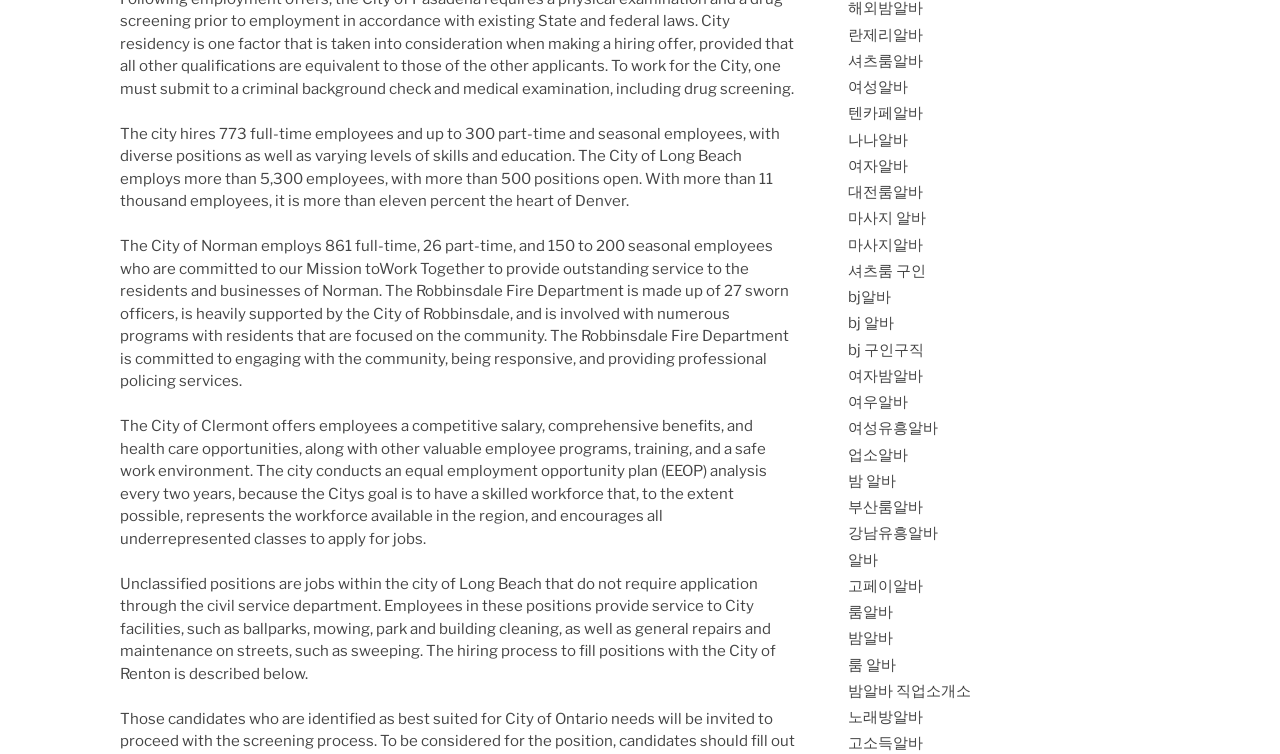How many cities are mentioned on this webpage?
Based on the visual content, answer with a single word or a brief phrase.

5